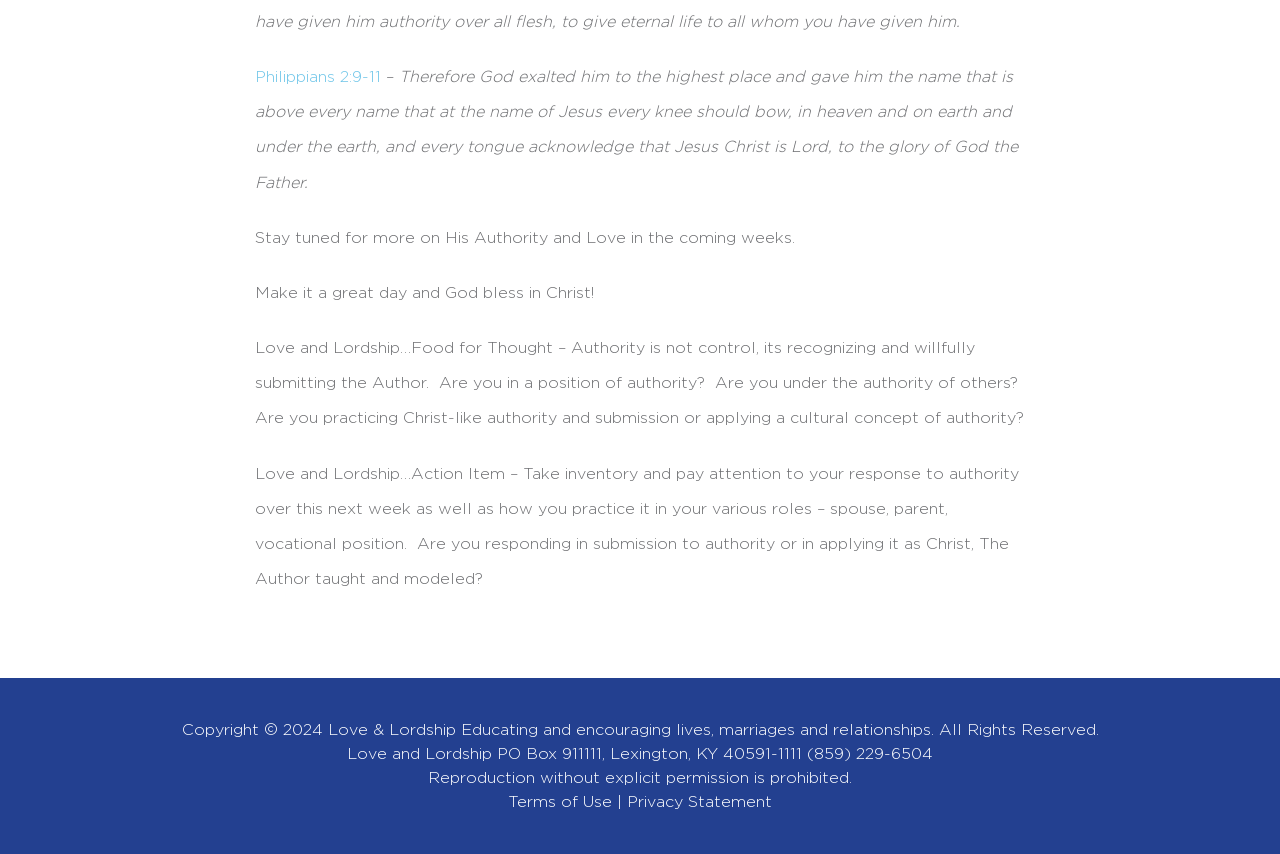Using the information from the screenshot, answer the following question thoroughly:
What is the year of copyright for Love and Lordship?

The copyright notice at the bottom of the webpage states 'Copyright © 2024 Love & Lordship', indicating that the year of copyright is 2024.